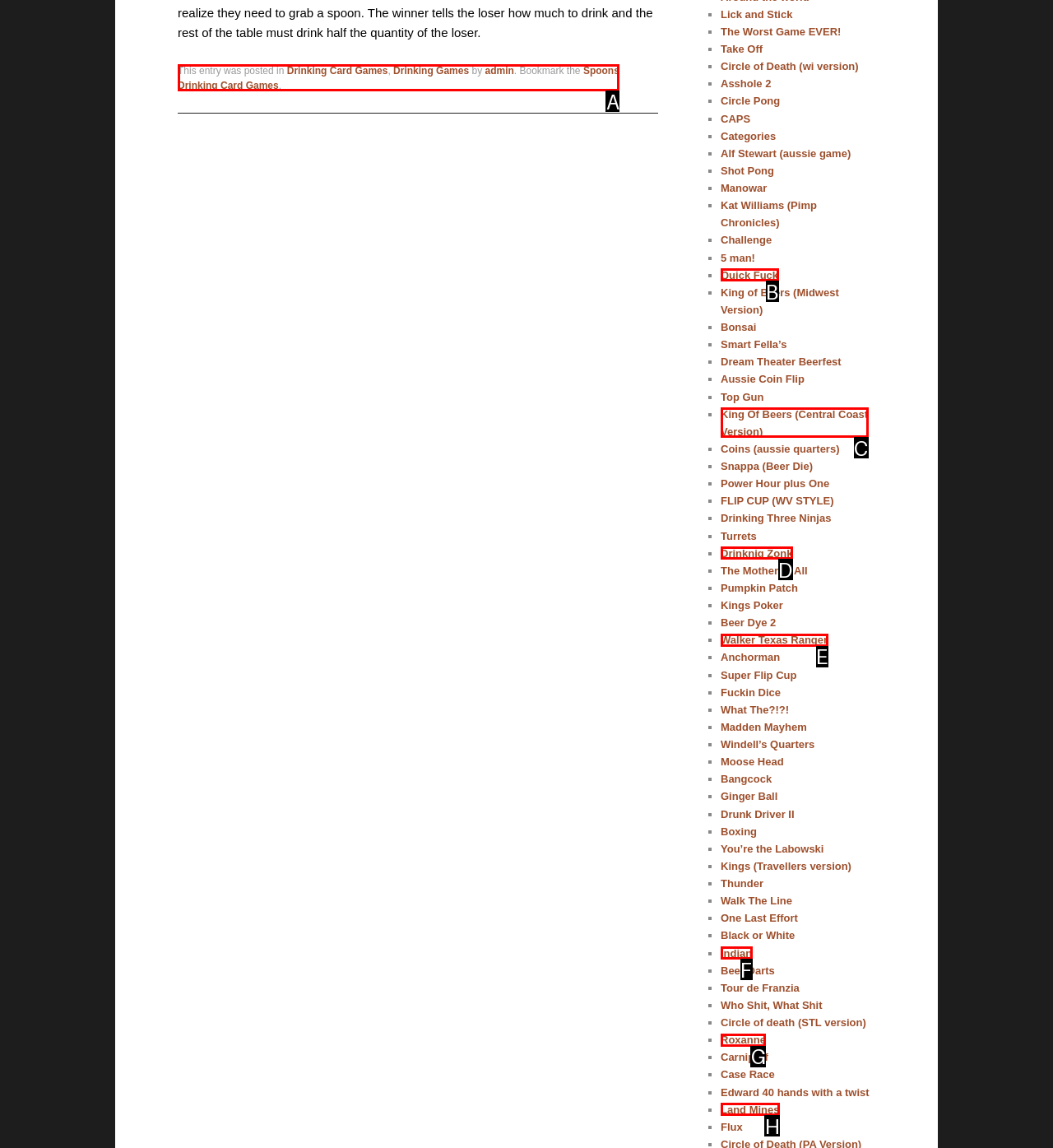Which UI element matches this description: Quick Fuck?
Reply with the letter of the correct option directly.

B